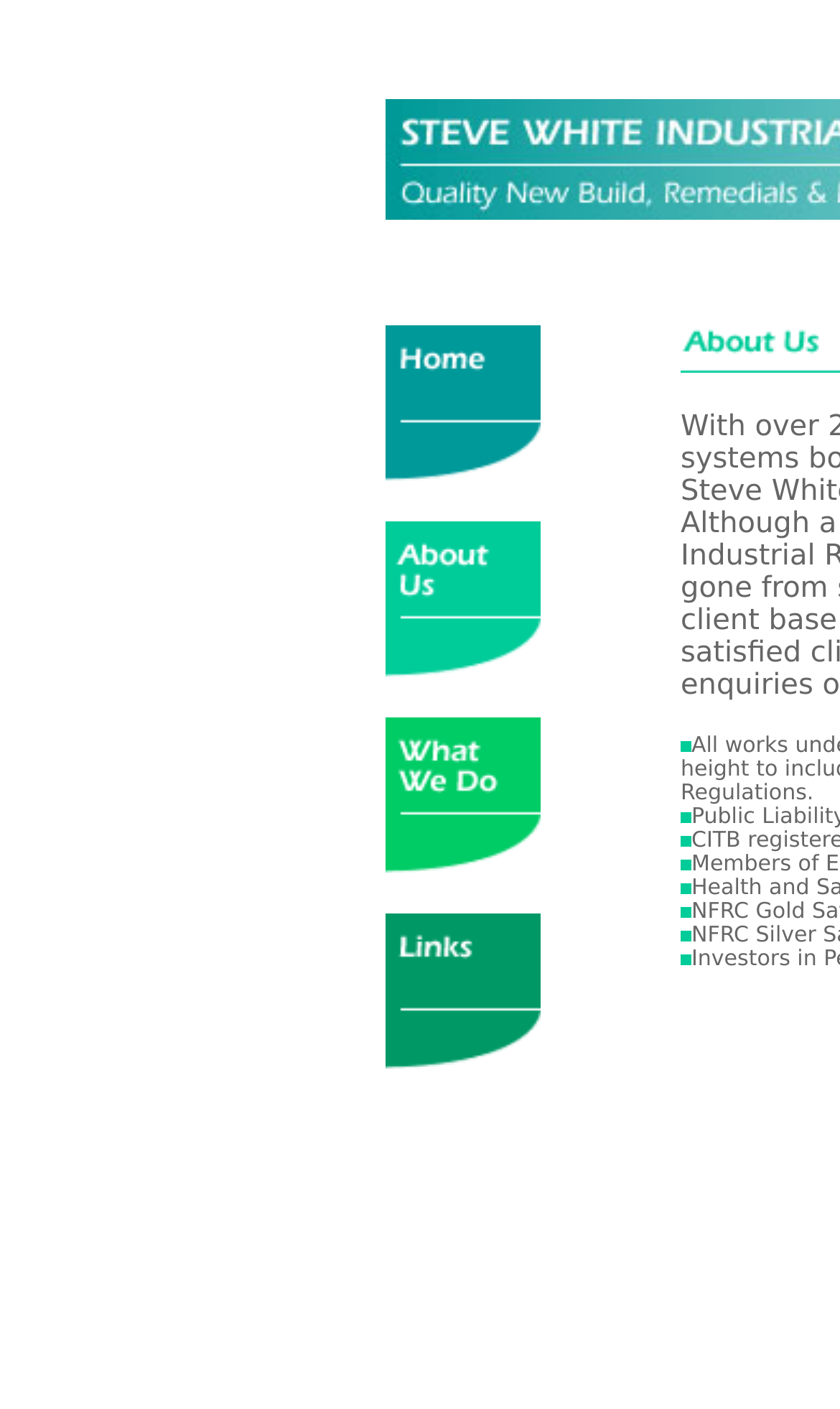What type of content is presented in the middle section of the webpage?
Use the screenshot to answer the question with a single word or phrase.

Text and images